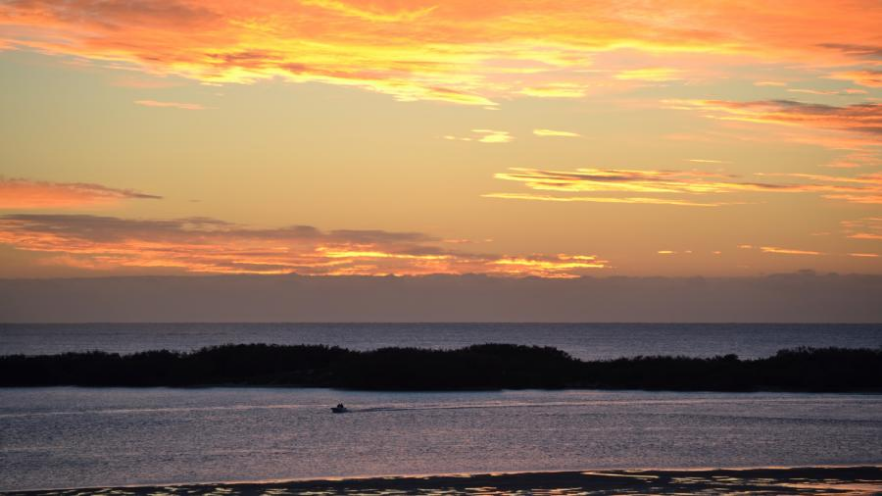Respond with a single word or phrase for the following question: 
What is reflected in the water?

stunning colors